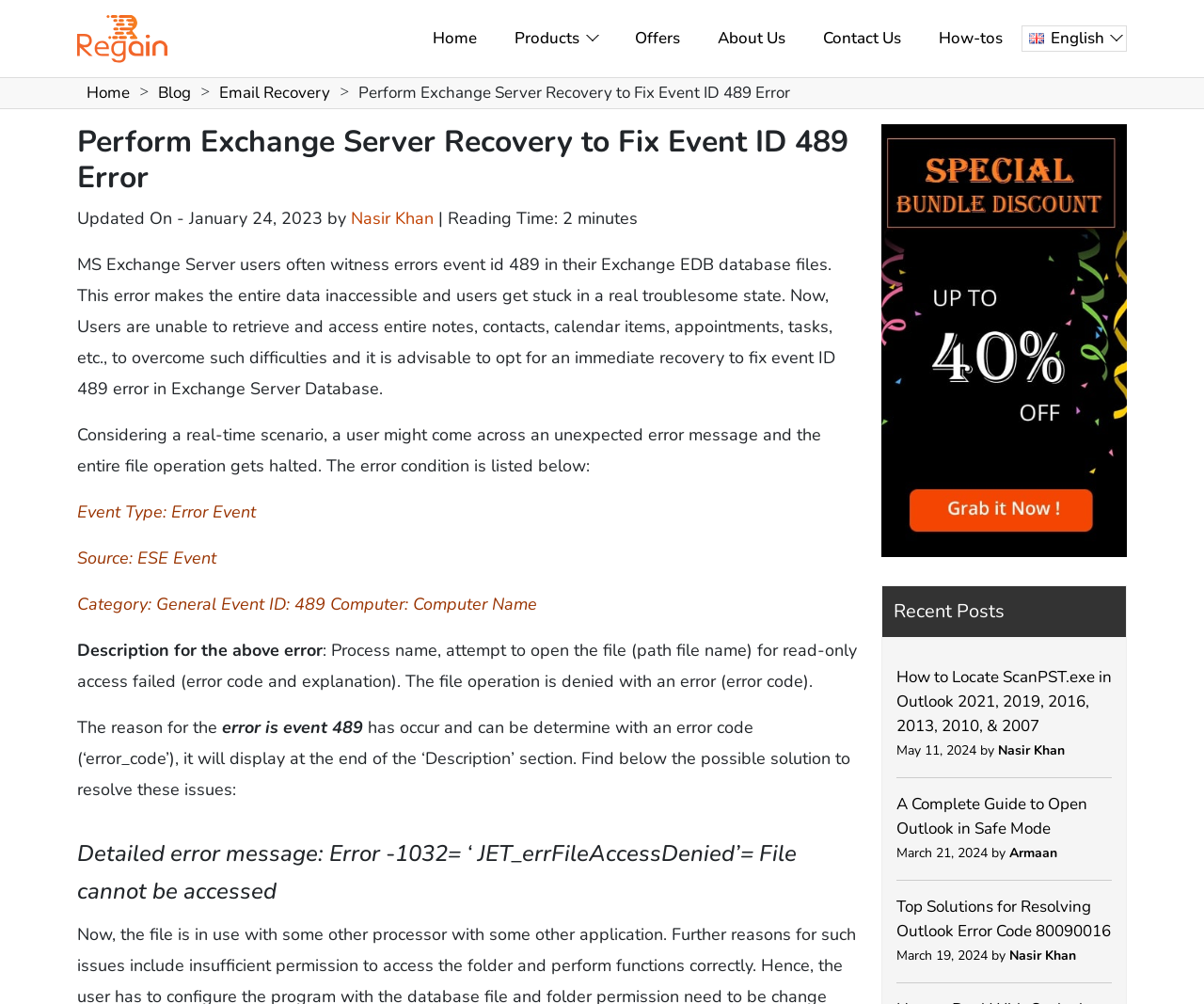What is the error code mentioned in the webpage?
Please look at the screenshot and answer using one word or phrase.

489